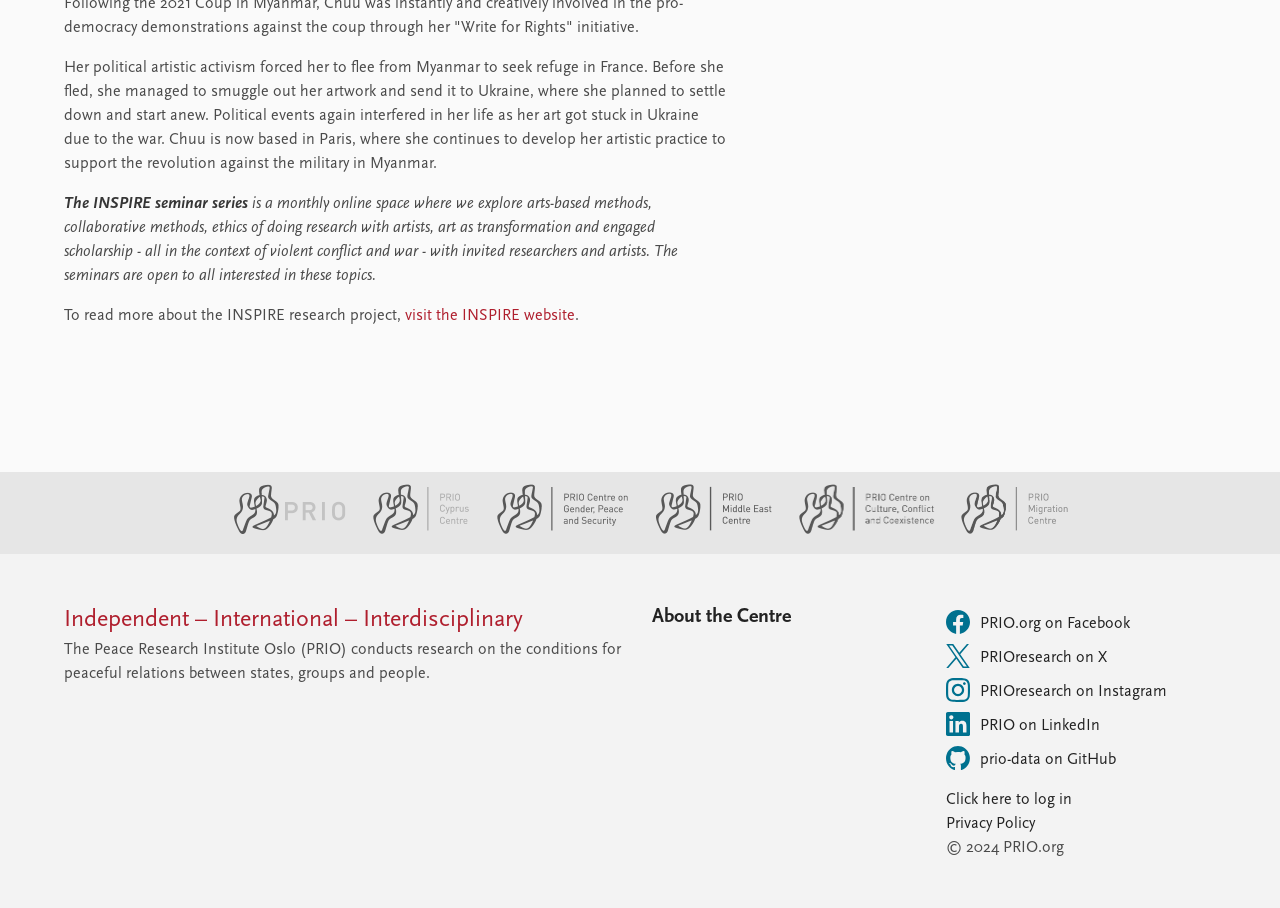What is the year of copyright?
Provide a comprehensive and detailed answer to the question.

The year of copyright is mentioned in the text '© 2024' which is a StaticText element with ID 176.